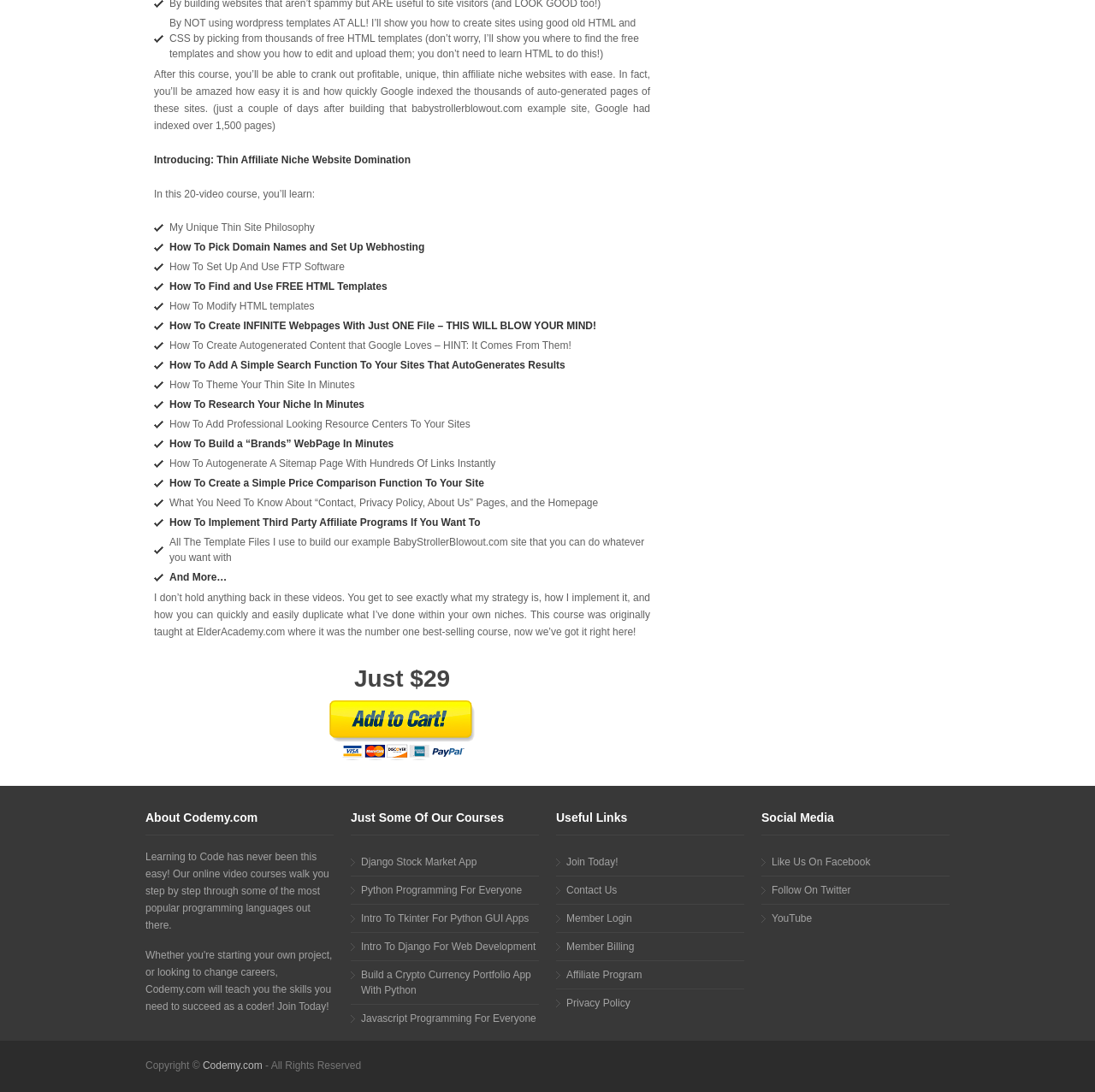Locate the bounding box coordinates of the clickable part needed for the task: "Follow on Twitter".

[0.705, 0.81, 0.777, 0.821]